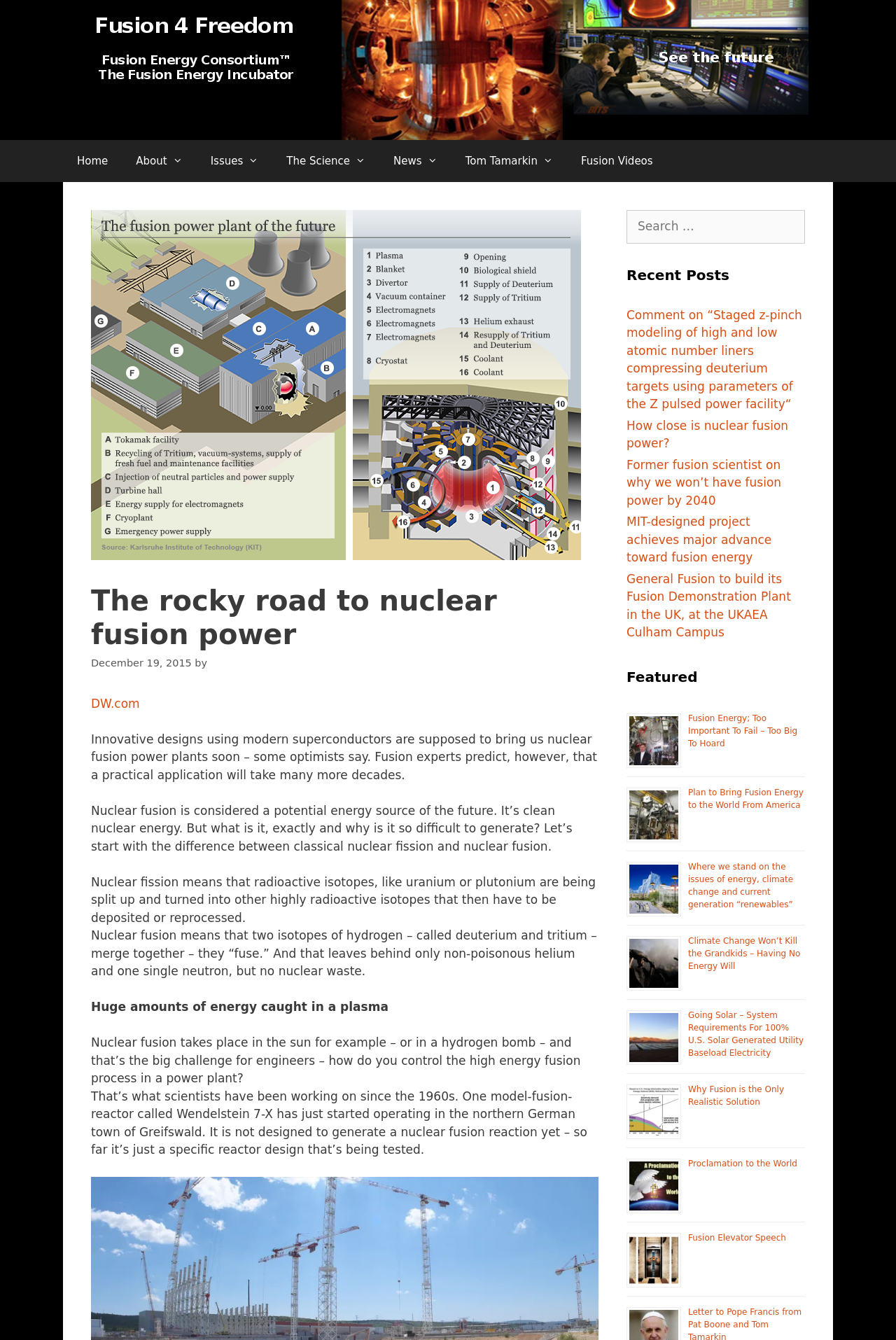Please locate the bounding box coordinates of the element that should be clicked to complete the given instruction: "View the 'Proclamation to the World' image".

[0.699, 0.864, 0.76, 0.905]